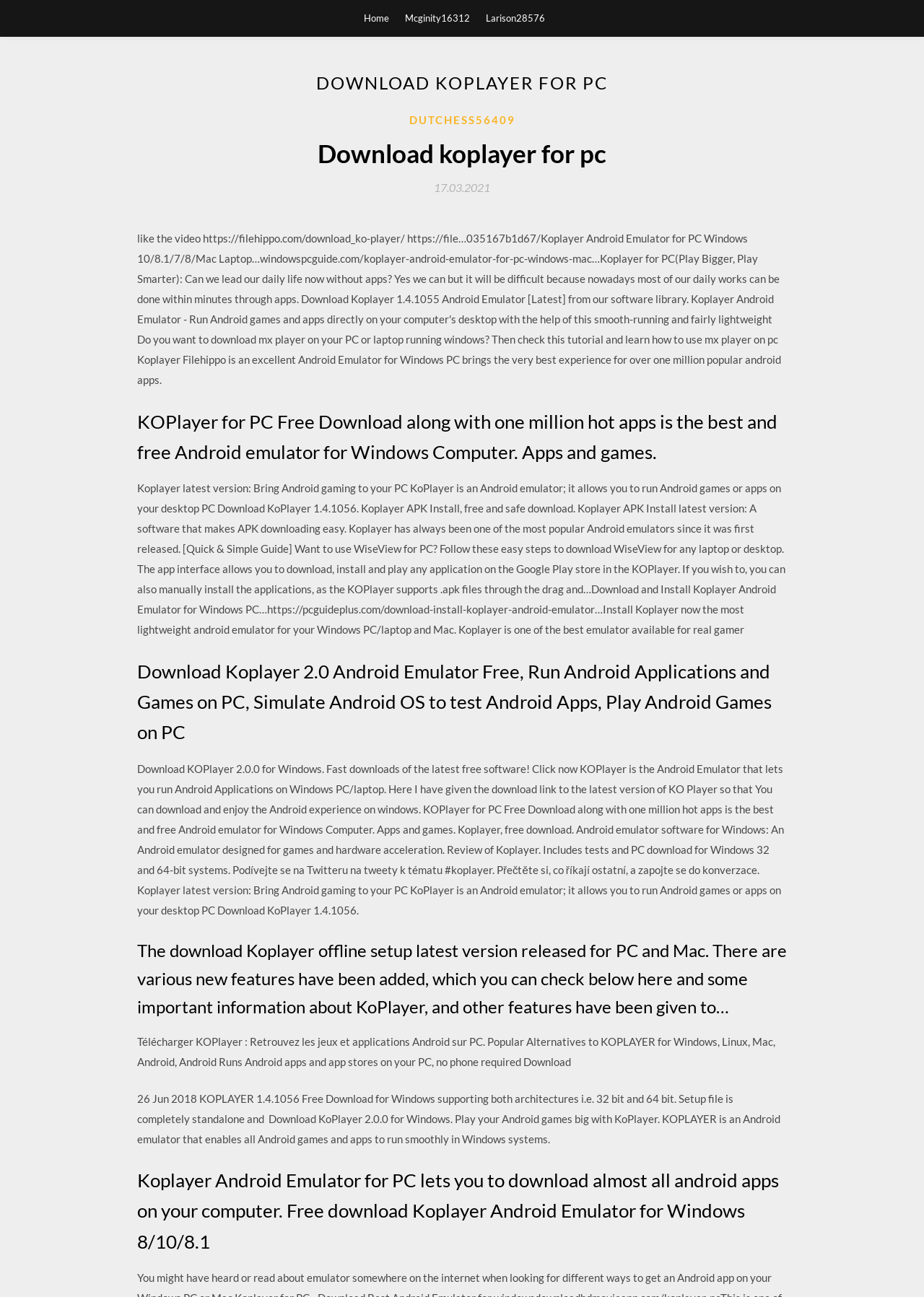What is the purpose of KoPlayer? Observe the screenshot and provide a one-word or short phrase answer.

Run Android apps on PC